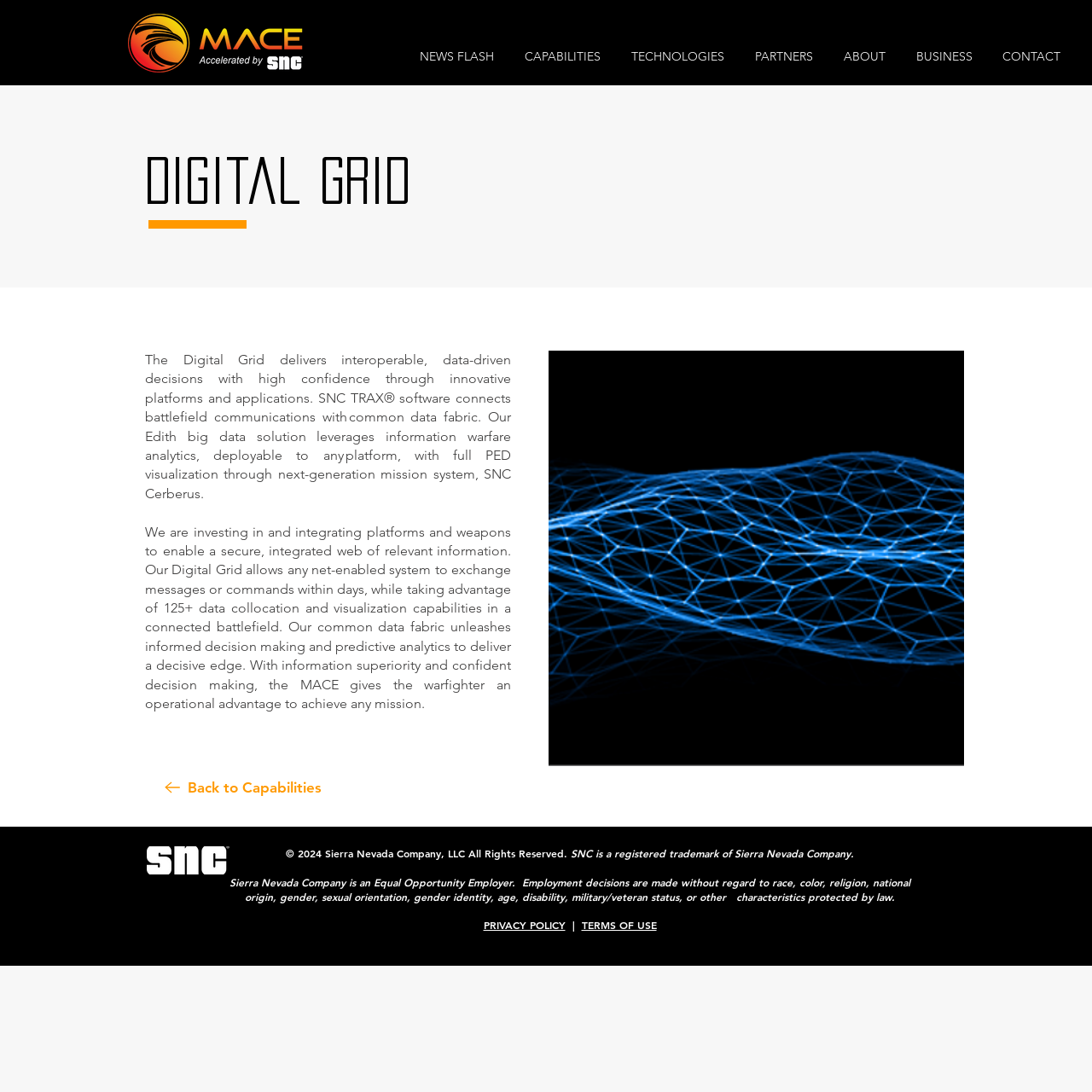Identify the bounding box coordinates of the region I need to click to complete this instruction: "Click on CONTACT".

[0.904, 0.038, 0.984, 0.066]